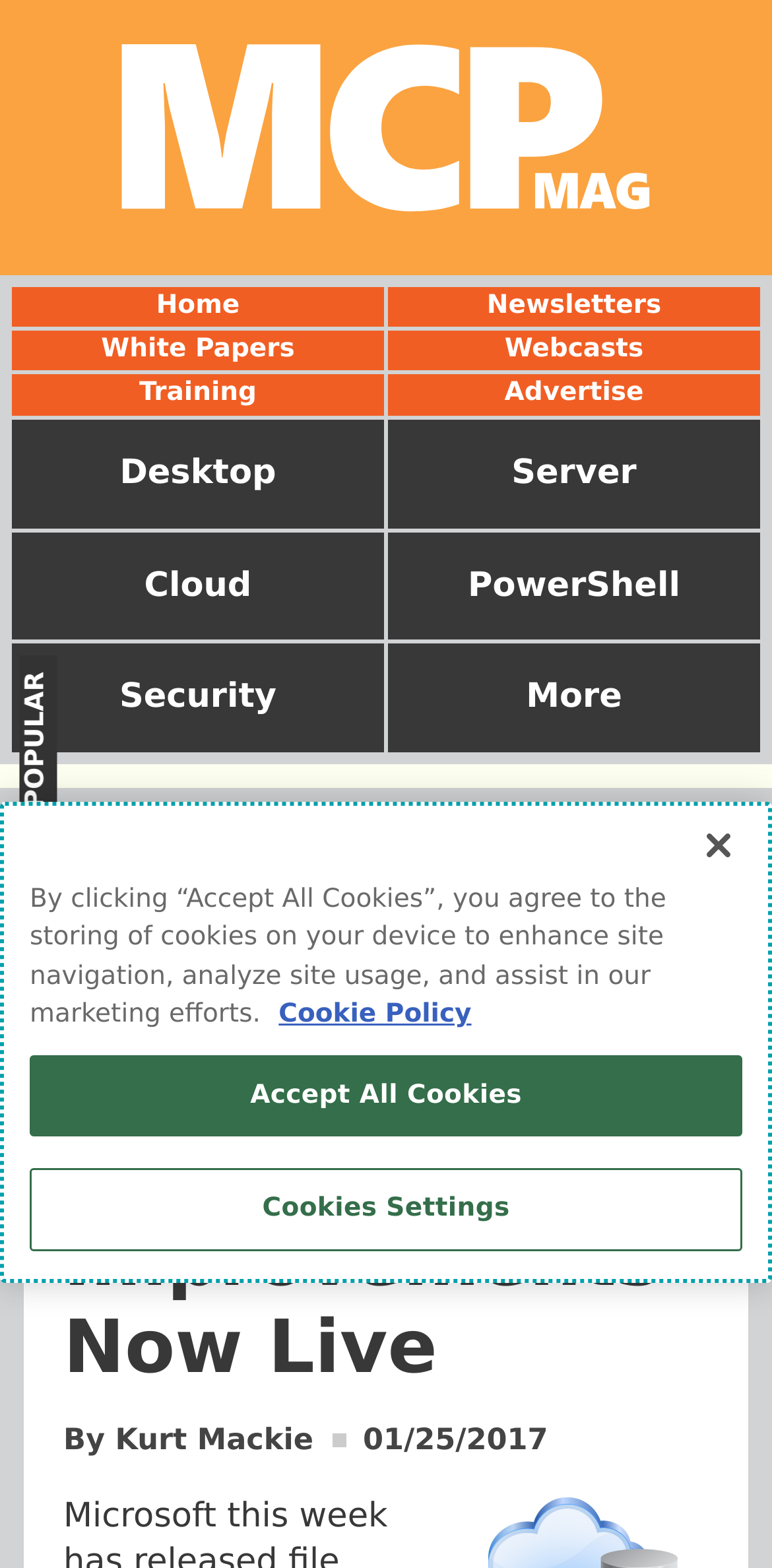Determine the bounding box coordinates of the element that should be clicked to execute the following command: "go to cloud".

[0.141, 0.339, 0.372, 0.408]